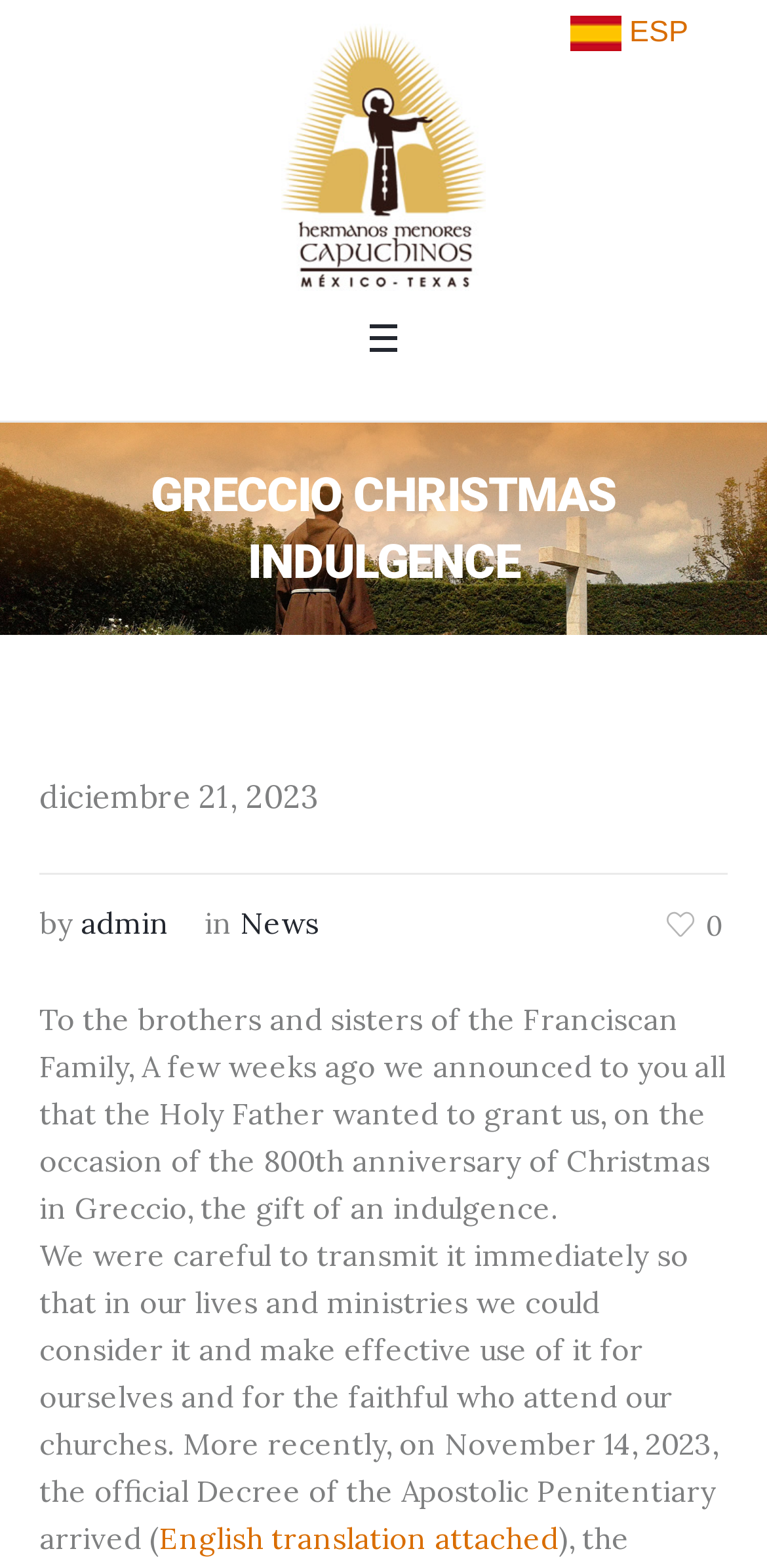What is the author of the article?
Refer to the image and provide a one-word or short phrase answer.

admin